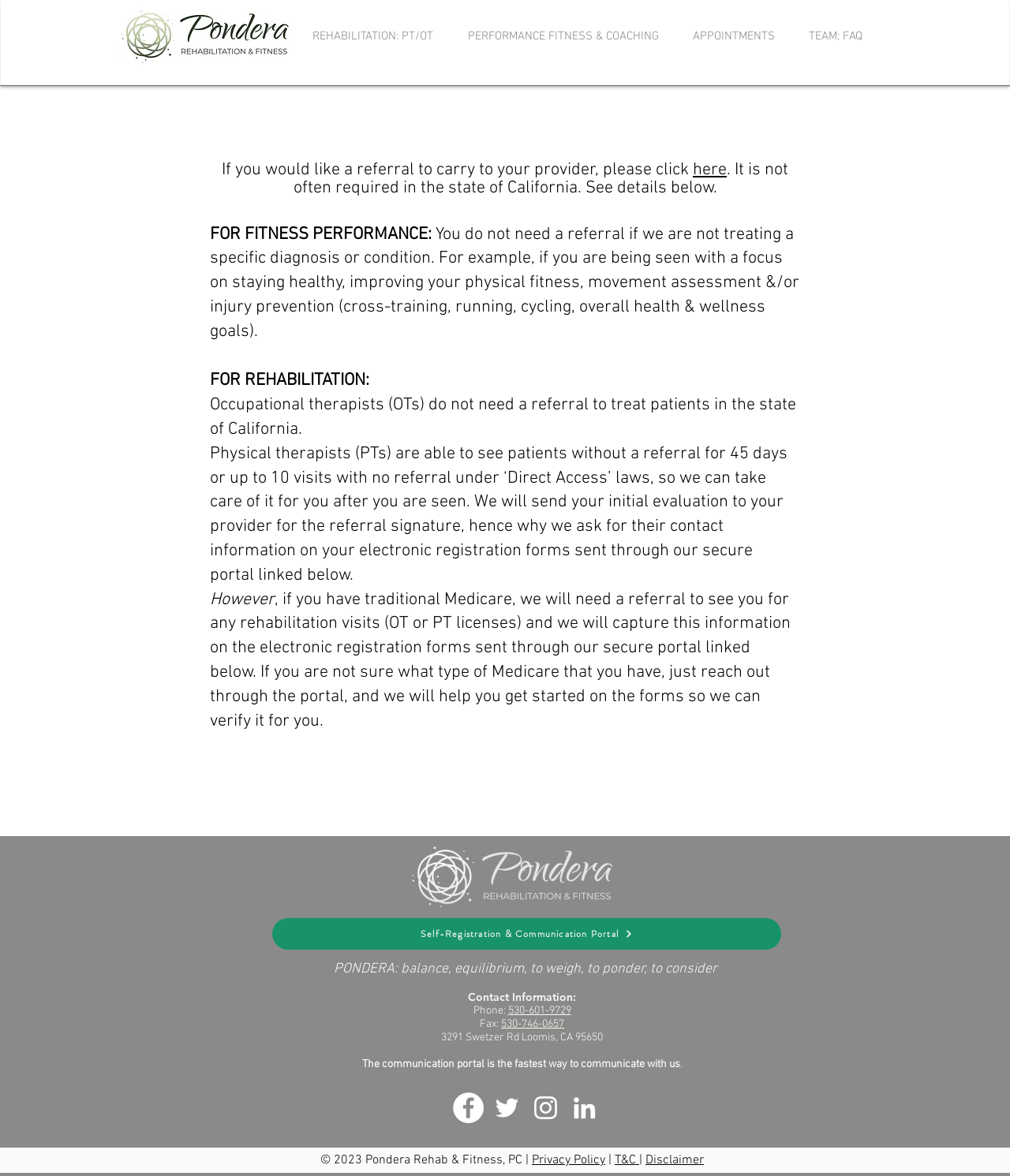Can you specify the bounding box coordinates for the region that should be clicked to fulfill this instruction: "Open the 'Self-Registration & Communication Portal'".

[0.27, 0.781, 0.773, 0.808]